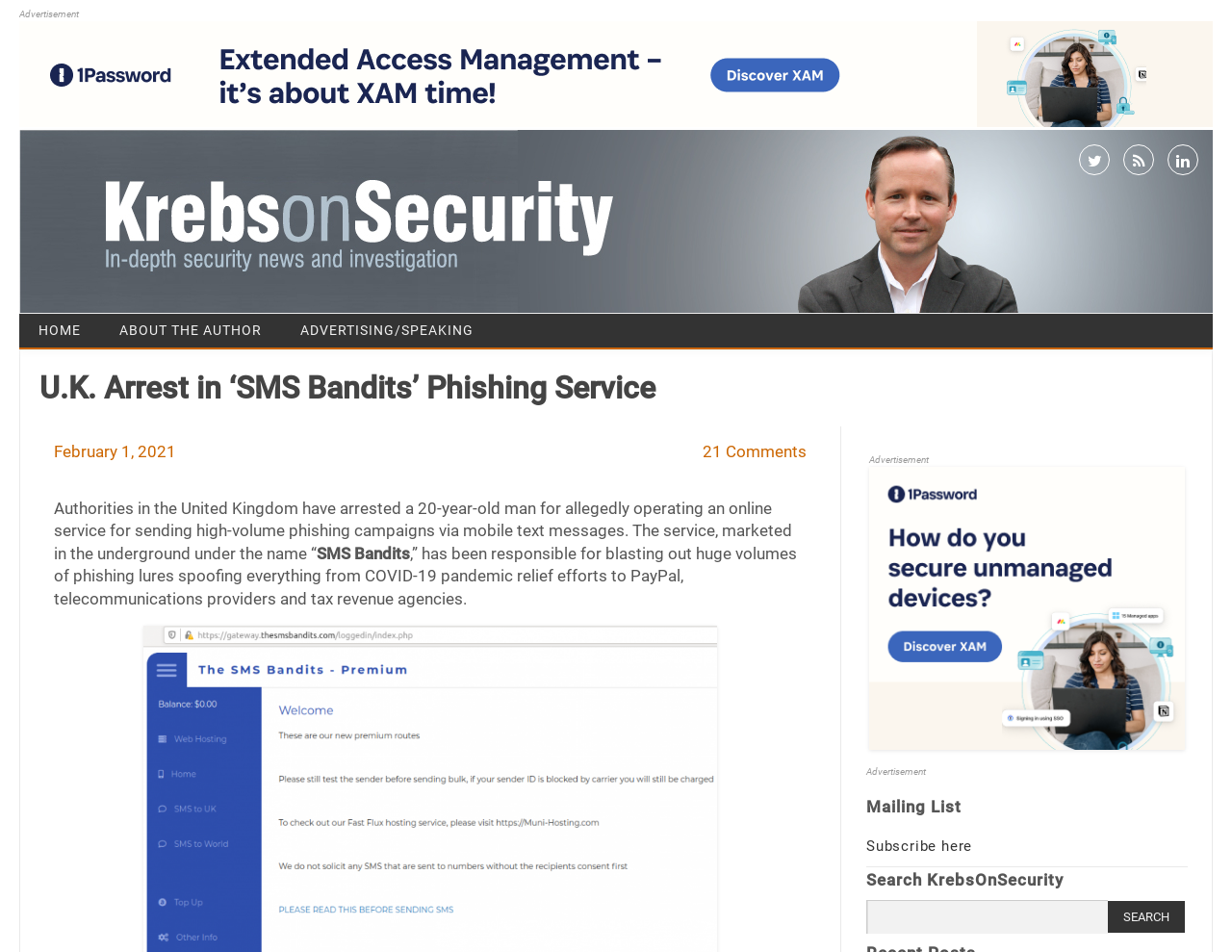Determine the bounding box coordinates for the area that needs to be clicked to fulfill this task: "Search KrebsOnSecurity". The coordinates must be given as four float numbers between 0 and 1, i.e., [left, top, right, bottom].

[0.703, 0.946, 0.964, 0.988]